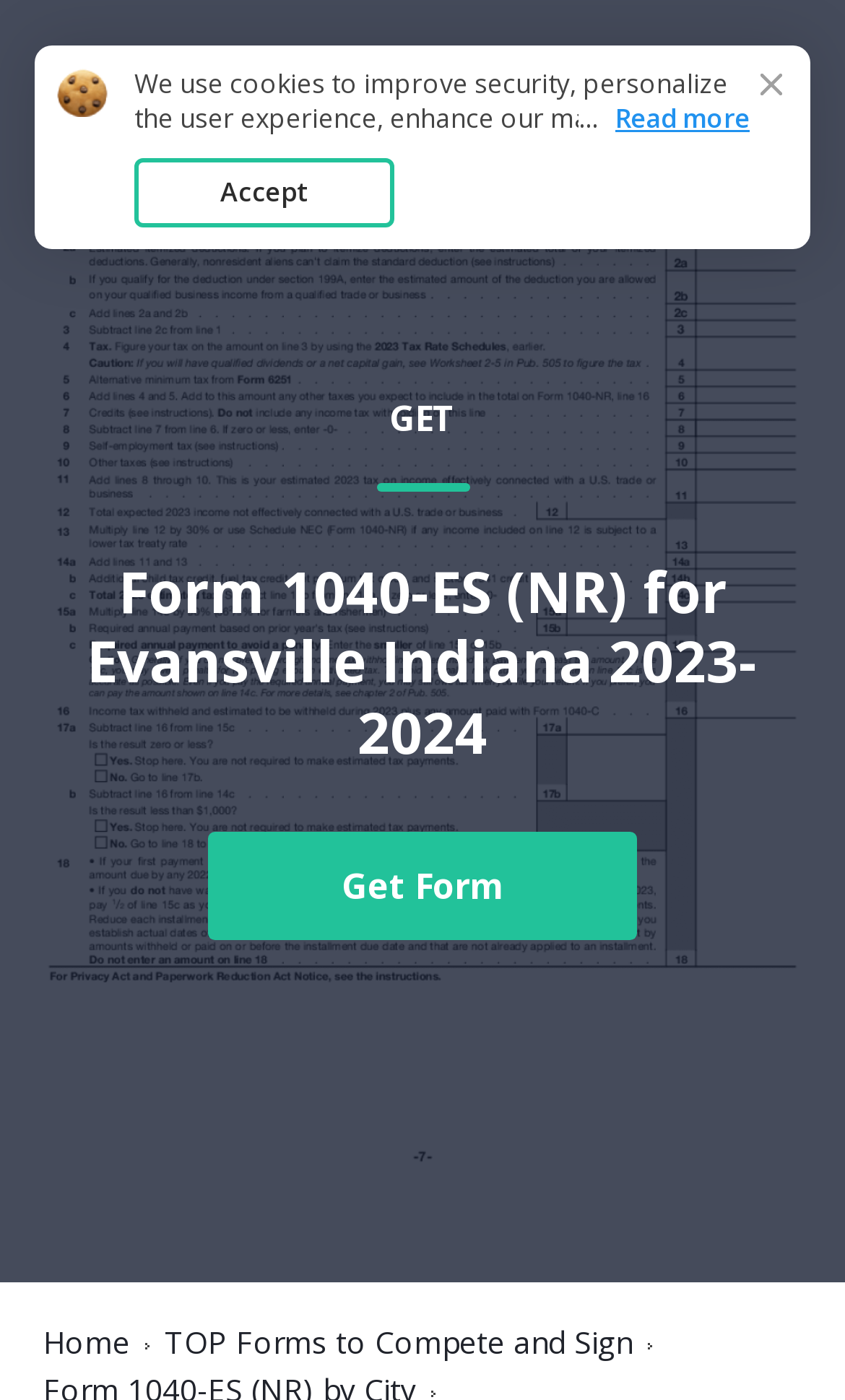Identify and provide the main heading of the webpage.

Form 1040-ES (NR) for Evansville Indiana 2023-2024